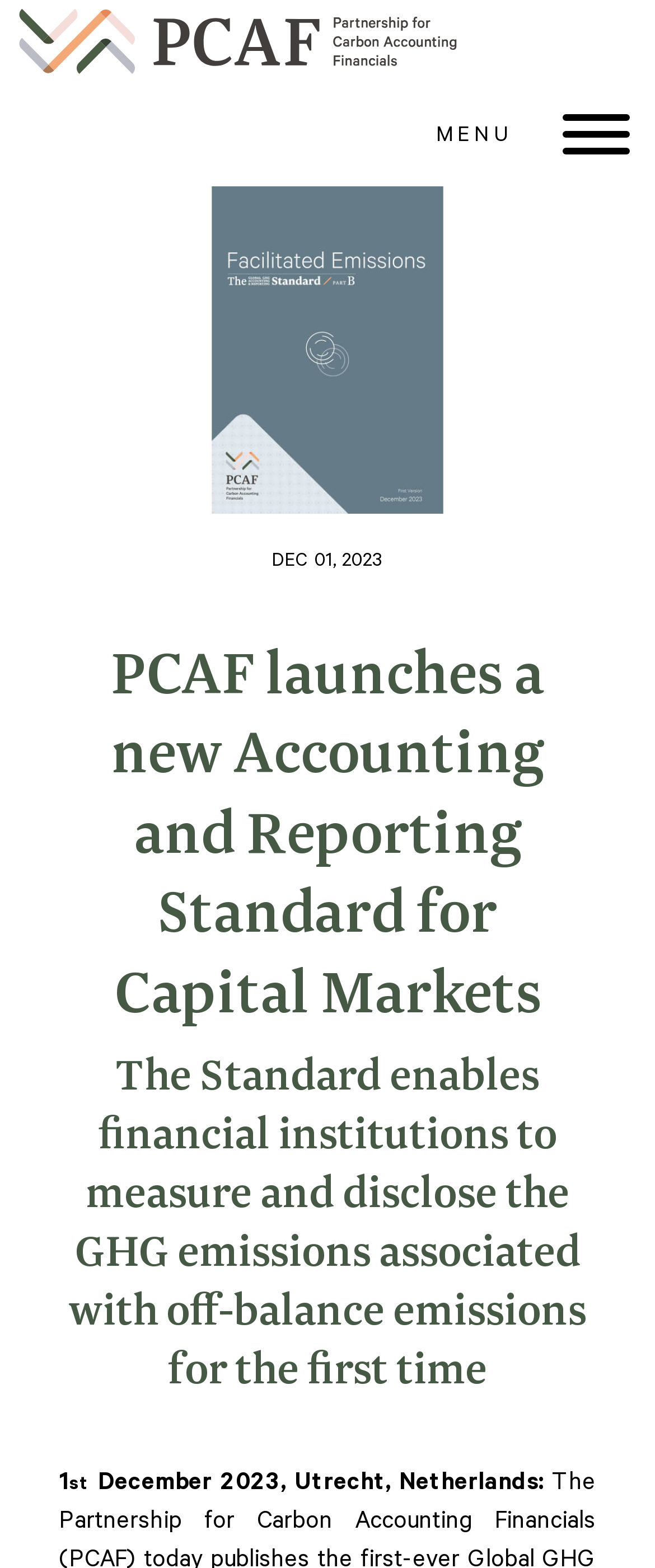What type of institutions are taking action according to the webpage?
Provide a short answer using one word or a brief phrase based on the image.

Financial institutions